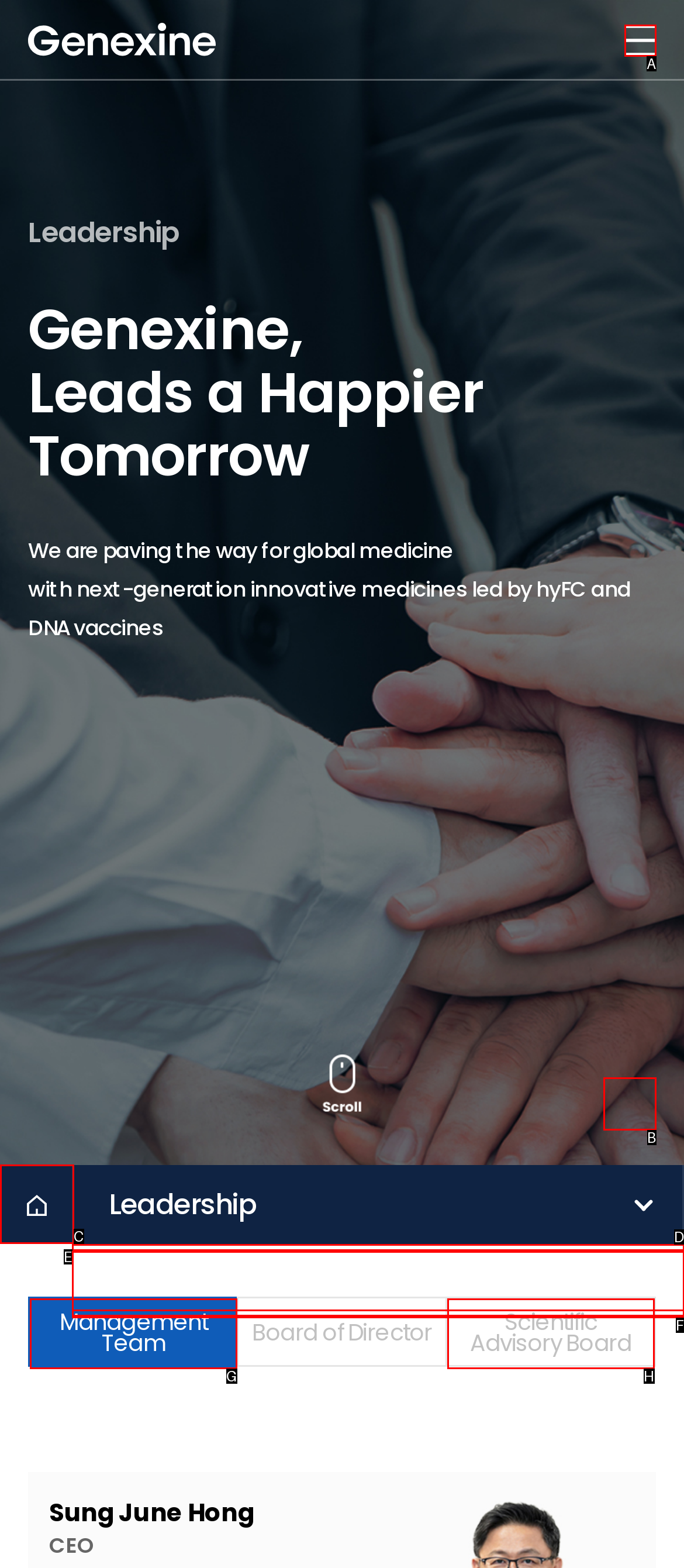Find the appropriate UI element to complete the task: go to the HOME page. Indicate your choice by providing the letter of the element.

C